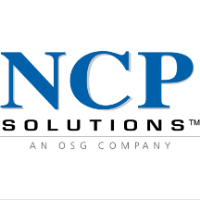Offer a detailed narrative of the scene shown in the image.

The image showcases the logo of NCP Solutions, LLC, a company that specializes in tracking and reporting services. The logo prominently features the name "NCP" in bold blue letters, with the word "Solutions" displayed below in a more understated font. Accompanying the company name is the tagline "AN OSG COMPANY," indicating its affiliation with OSG, which could suggest further expertise in the areas of document management and customer communications. This logo likely symbolizes the company's commitment to providing efficient solutions for various business needs.